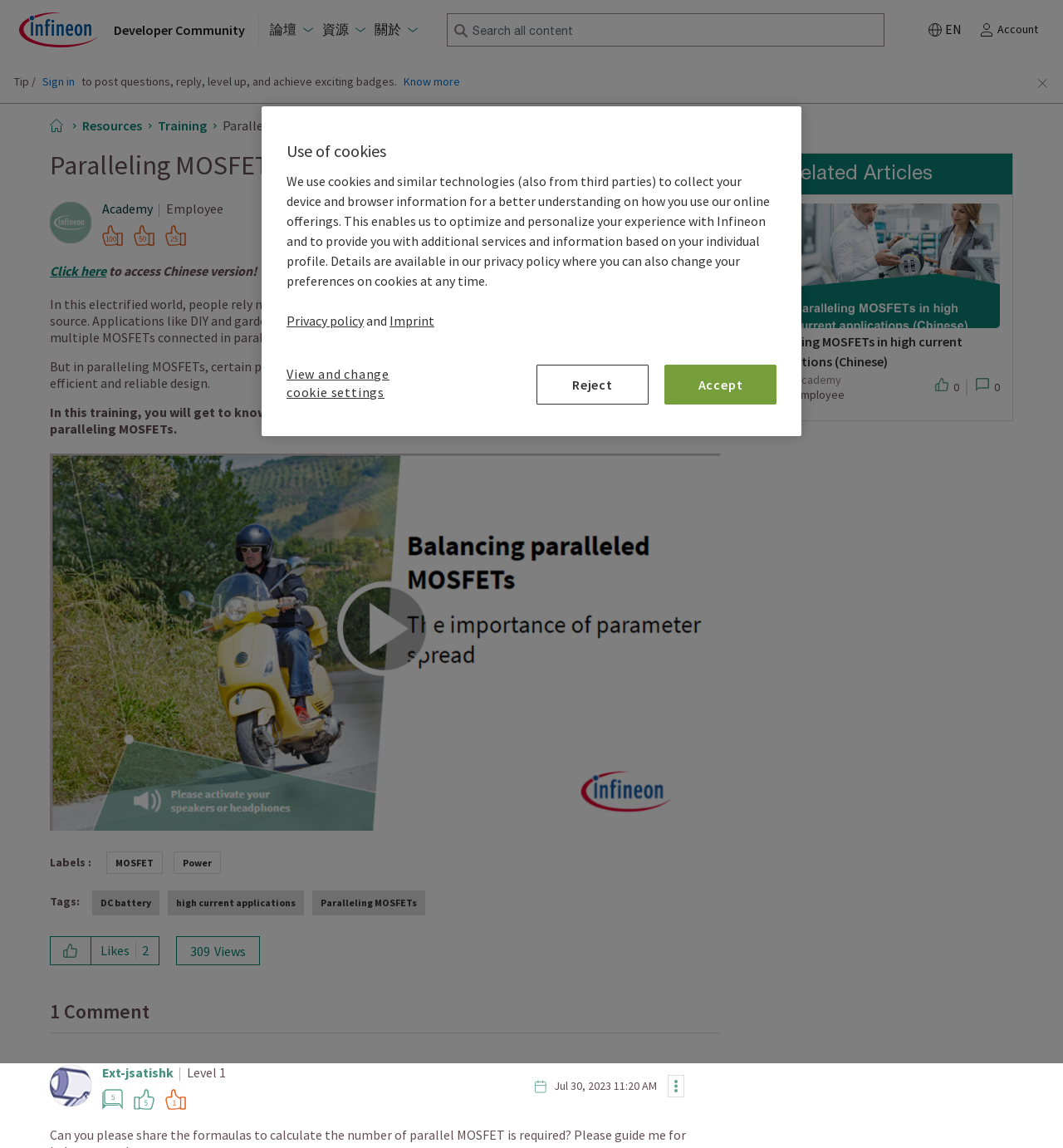How many views does the post have?
Give a detailed response to the question by analyzing the screenshot.

The number of views can be found below the post content, where it is written as '309 Views'. This information is located near the 'Likes' and 'Comments' sections.